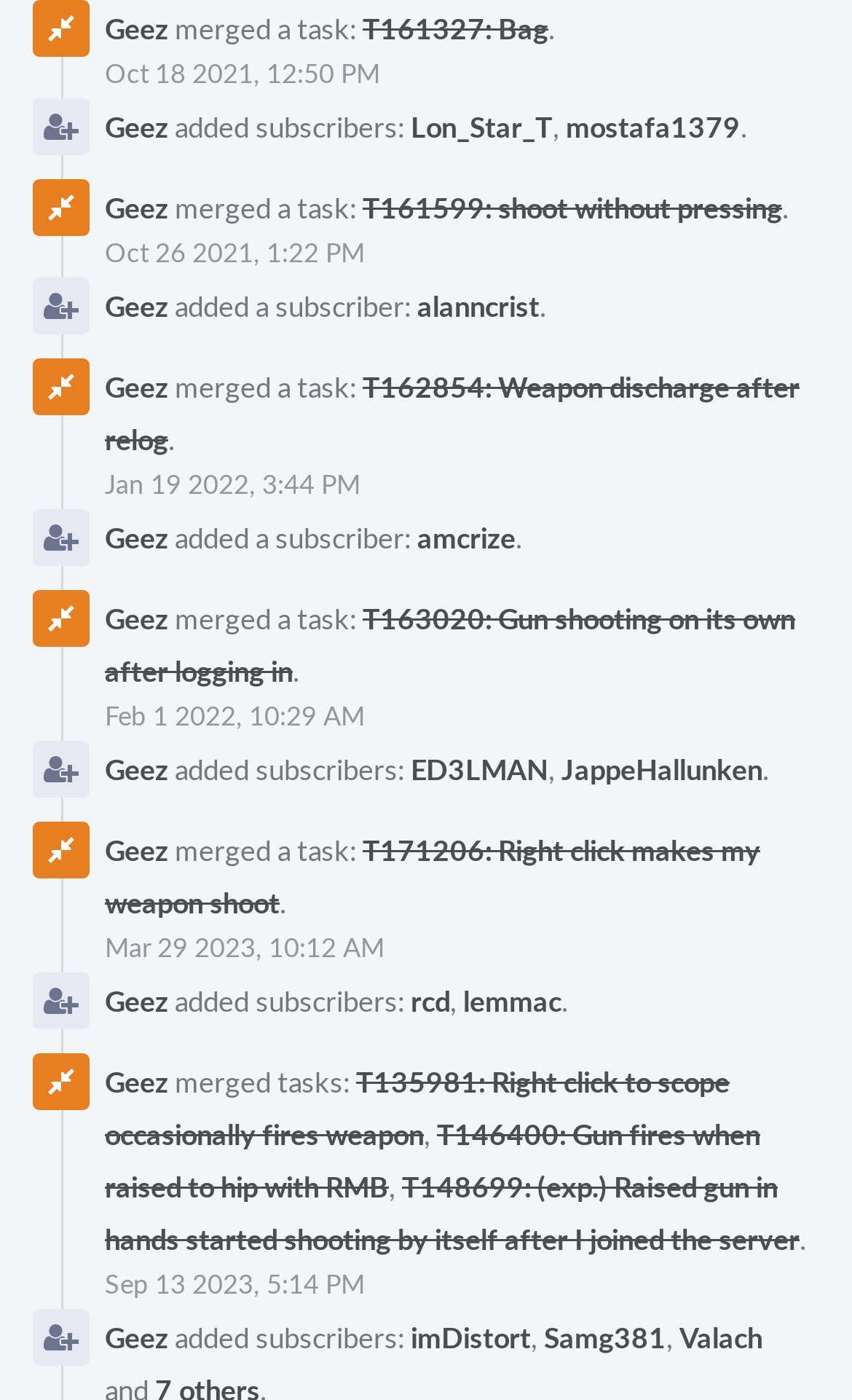Provide a short answer using a single word or phrase for the following question: 
Who is the user who merged tasks multiple times?

Geez